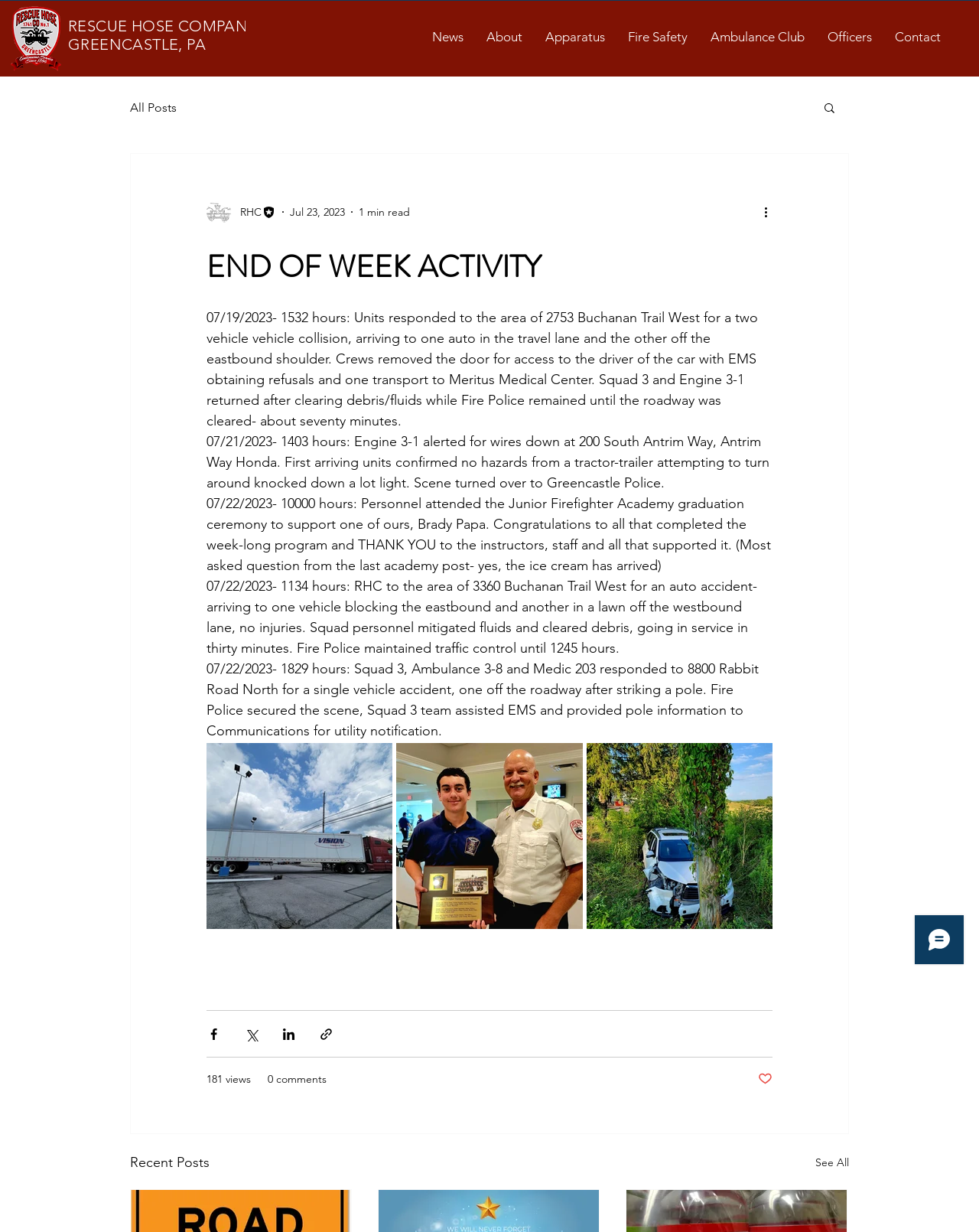Please locate the clickable area by providing the bounding box coordinates to follow this instruction: "View all recent posts".

[0.833, 0.935, 0.867, 0.953]